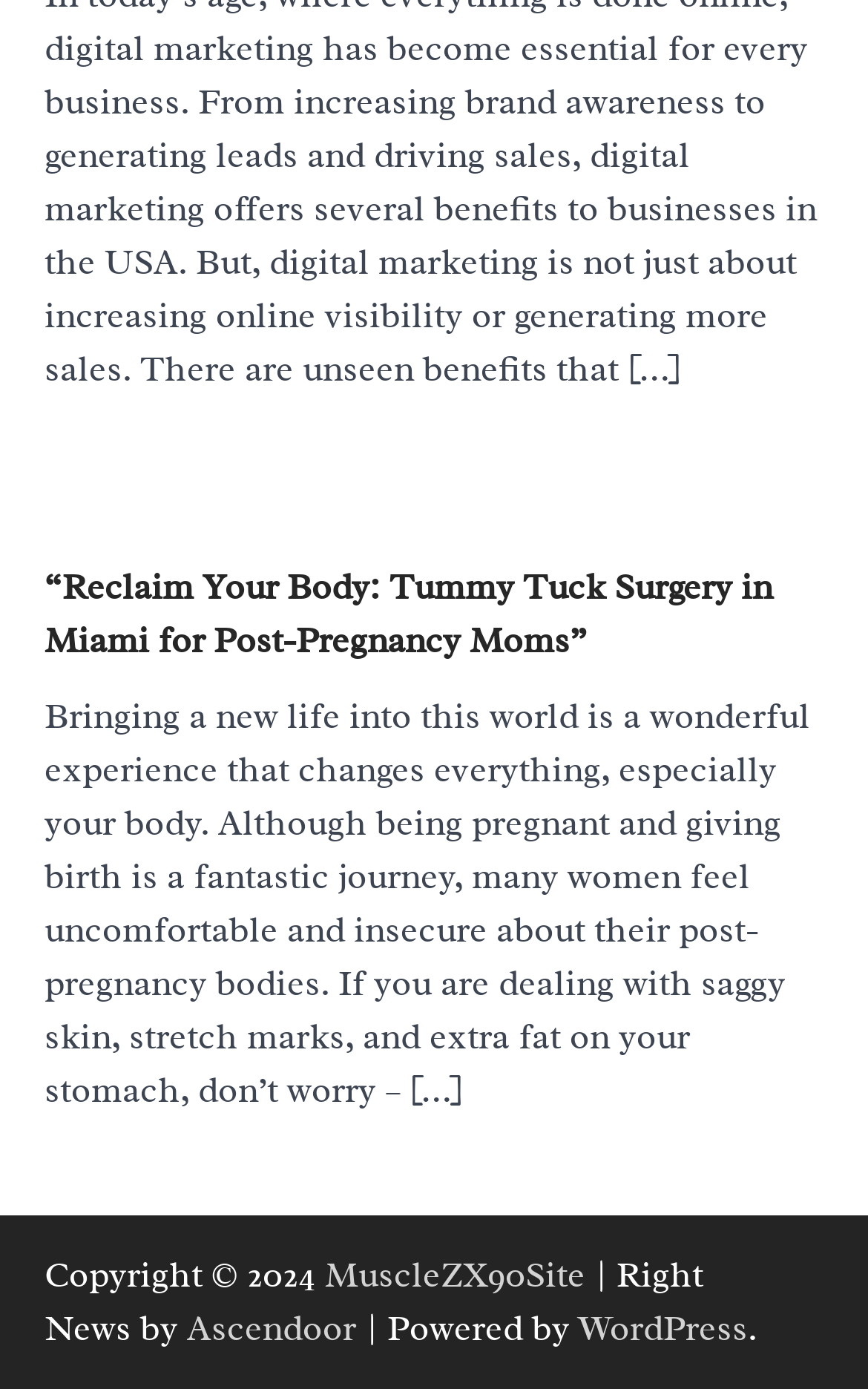What is the name of the website that is linked to 'Right News'?
Please provide a single word or phrase as your answer based on the image.

Ascendoor